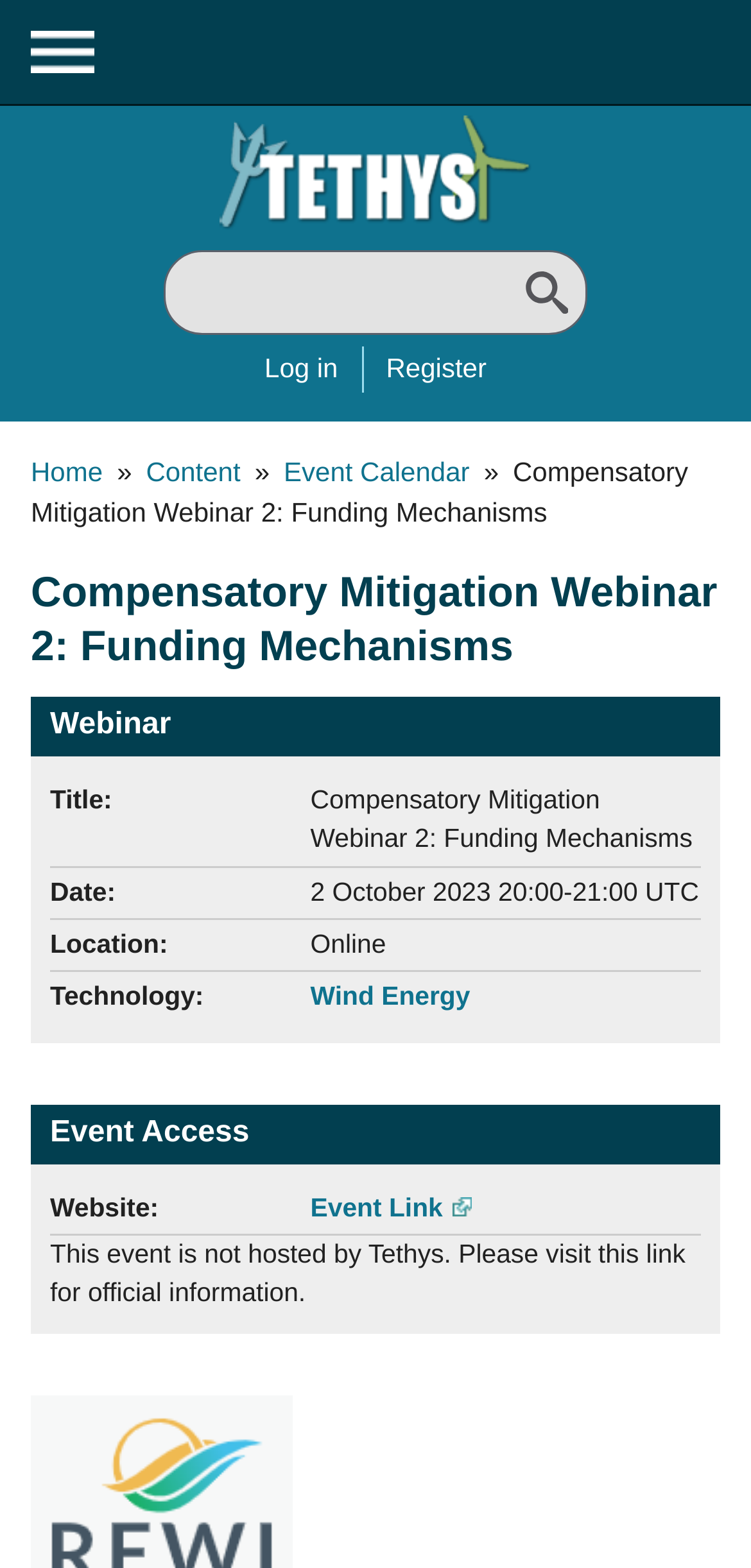Answer with a single word or phrase: 
What is the event title?

Compensatory Mitigation Webinar 2: Funding Mechanisms